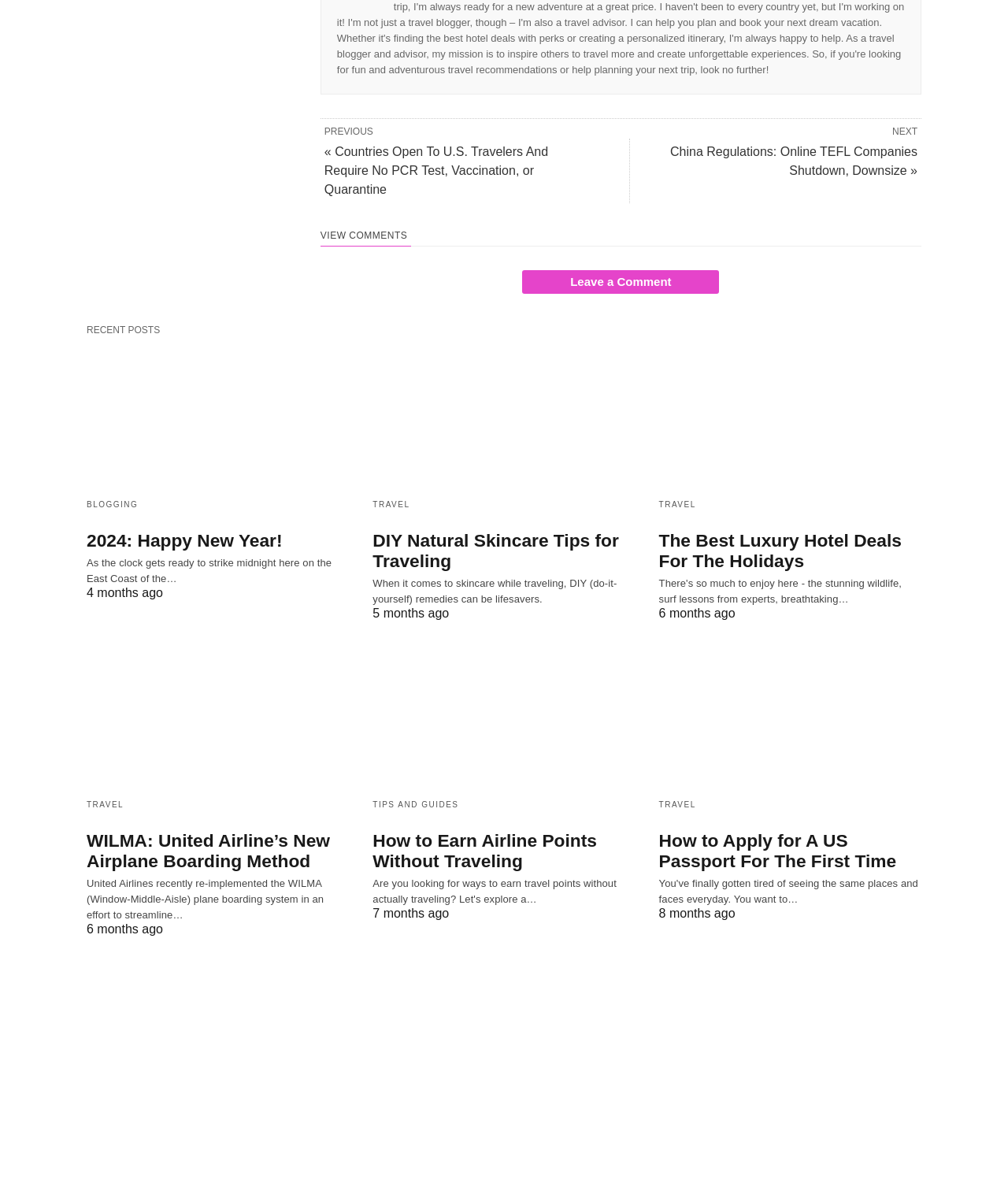Identify the bounding box coordinates of the region I need to click to complete this instruction: "Read recent post 'DIY Natural Skincare Tips for Traveling'".

[0.37, 0.29, 0.63, 0.41]